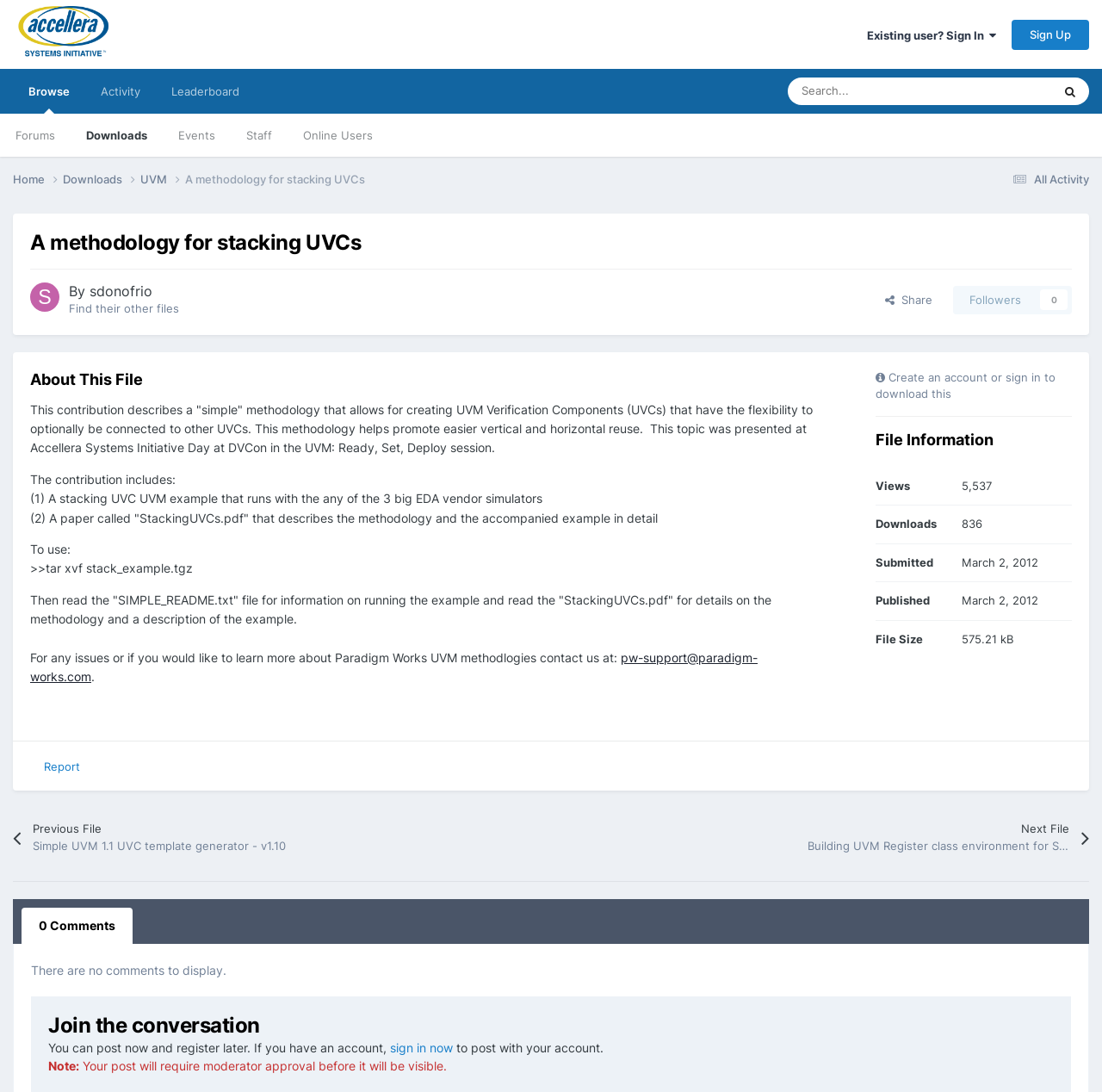Based on the element description 0 Comments, identify the bounding box of the UI element in the given webpage screenshot. The coordinates should be in the format (top-left x, top-left y, bottom-right x, bottom-right y) and must be between 0 and 1.

[0.02, 0.831, 0.12, 0.864]